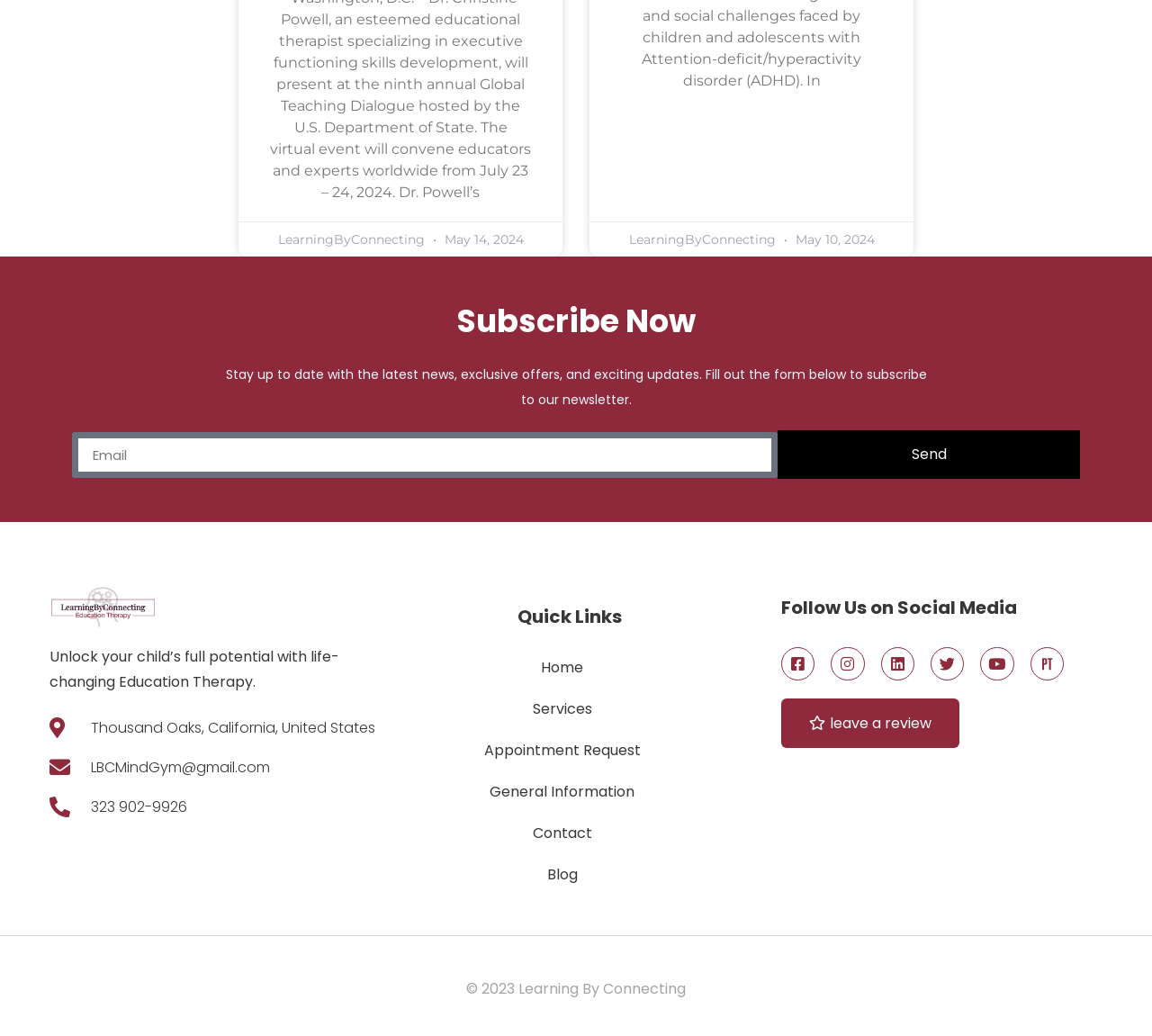Identify the bounding box coordinates of the part that should be clicked to carry out this instruction: "Follow on Facebook".

[0.678, 0.625, 0.707, 0.657]